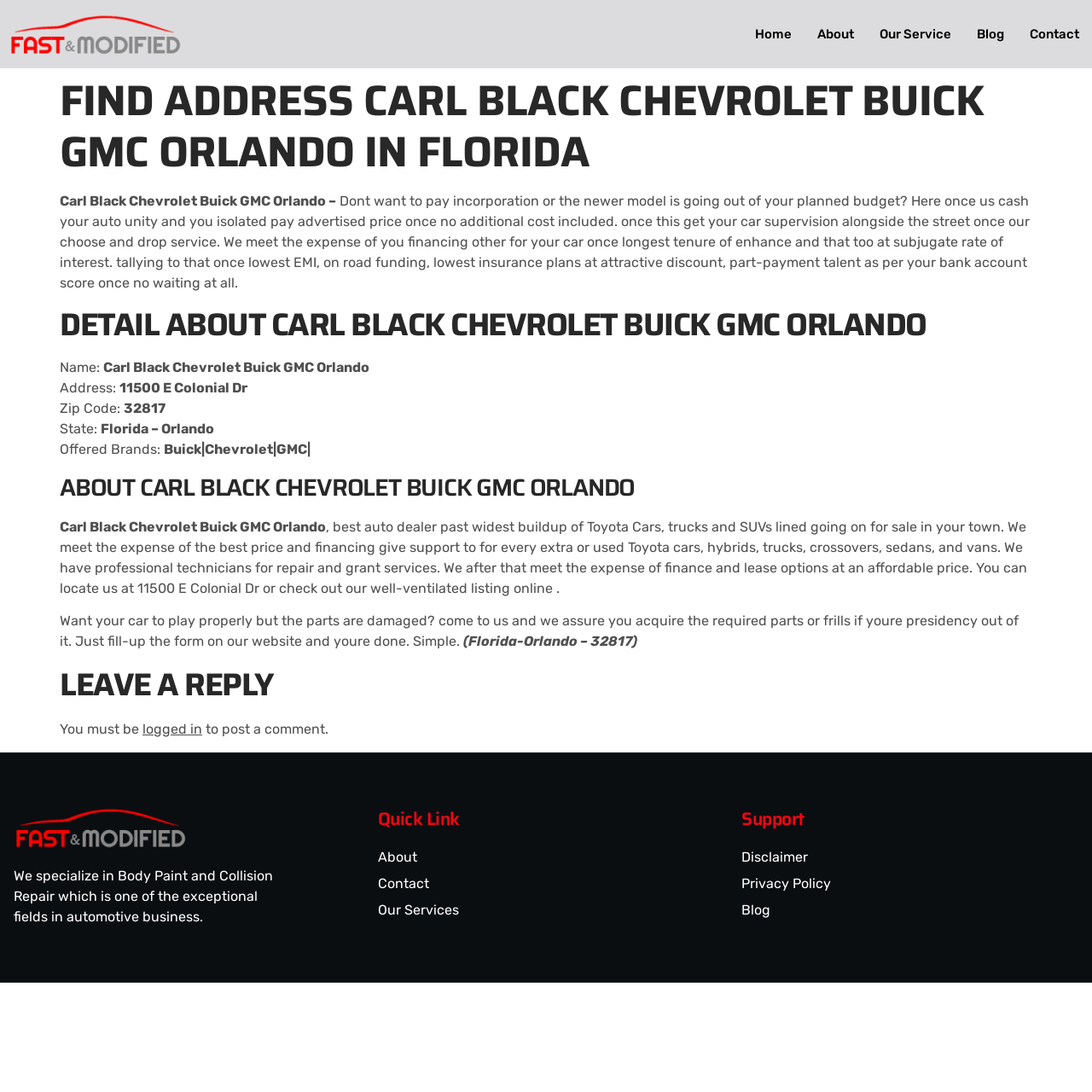Can you specify the bounding box coordinates for the region that should be clicked to fulfill this instruction: "Click on Contact".

[0.931, 0.0, 1.0, 0.062]